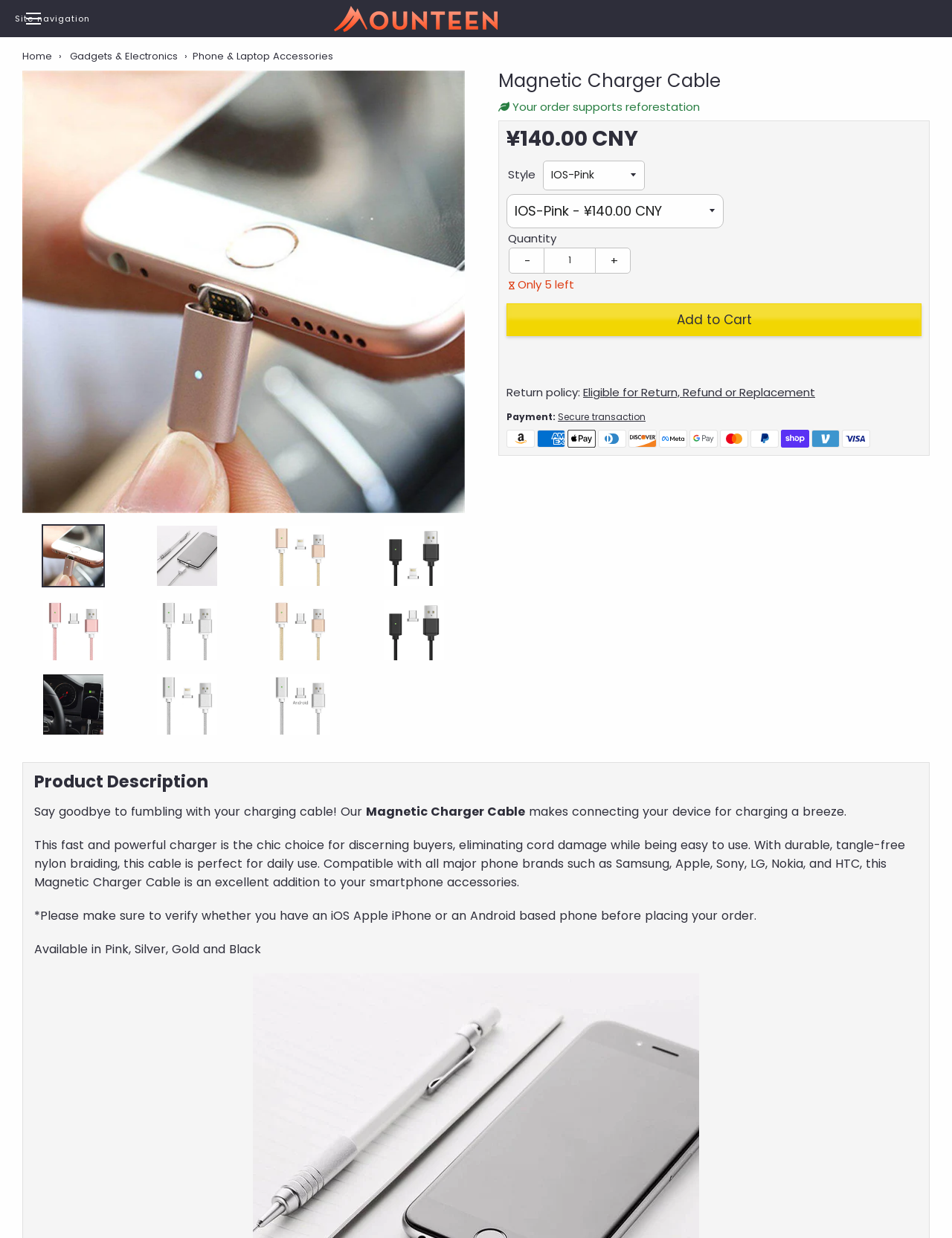Can you find the bounding box coordinates for the element that needs to be clicked to execute this instruction: "Learn more about the return policy"? The coordinates should be given as four float numbers between 0 and 1, i.e., [left, top, right, bottom].

[0.612, 0.31, 0.856, 0.323]